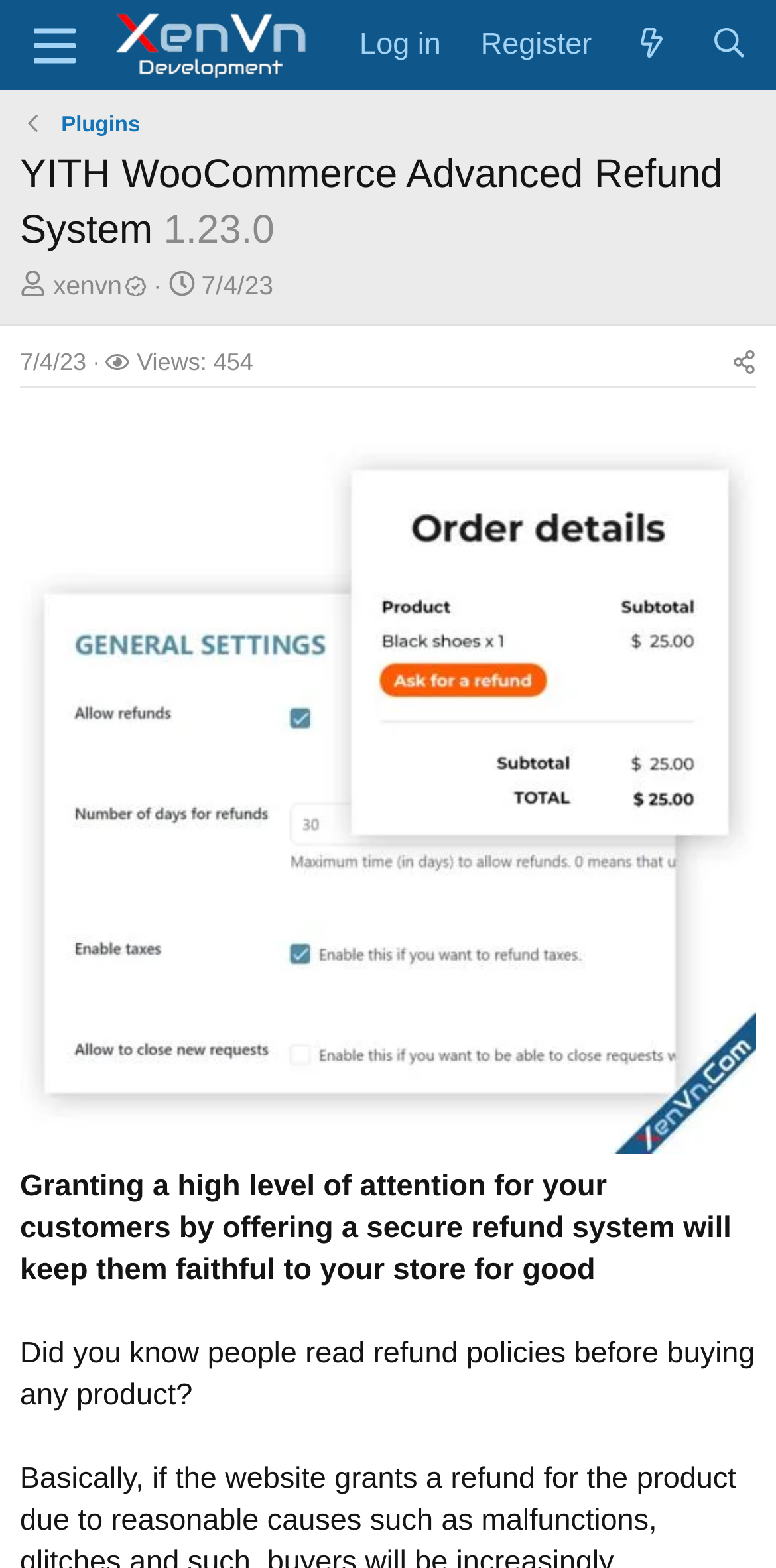Predict the bounding box coordinates of the area that should be clicked to accomplish the following instruction: "Click the menu button". The bounding box coordinates should consist of four float numbers between 0 and 1, i.e., [left, top, right, bottom].

[0.01, 0.003, 0.13, 0.054]